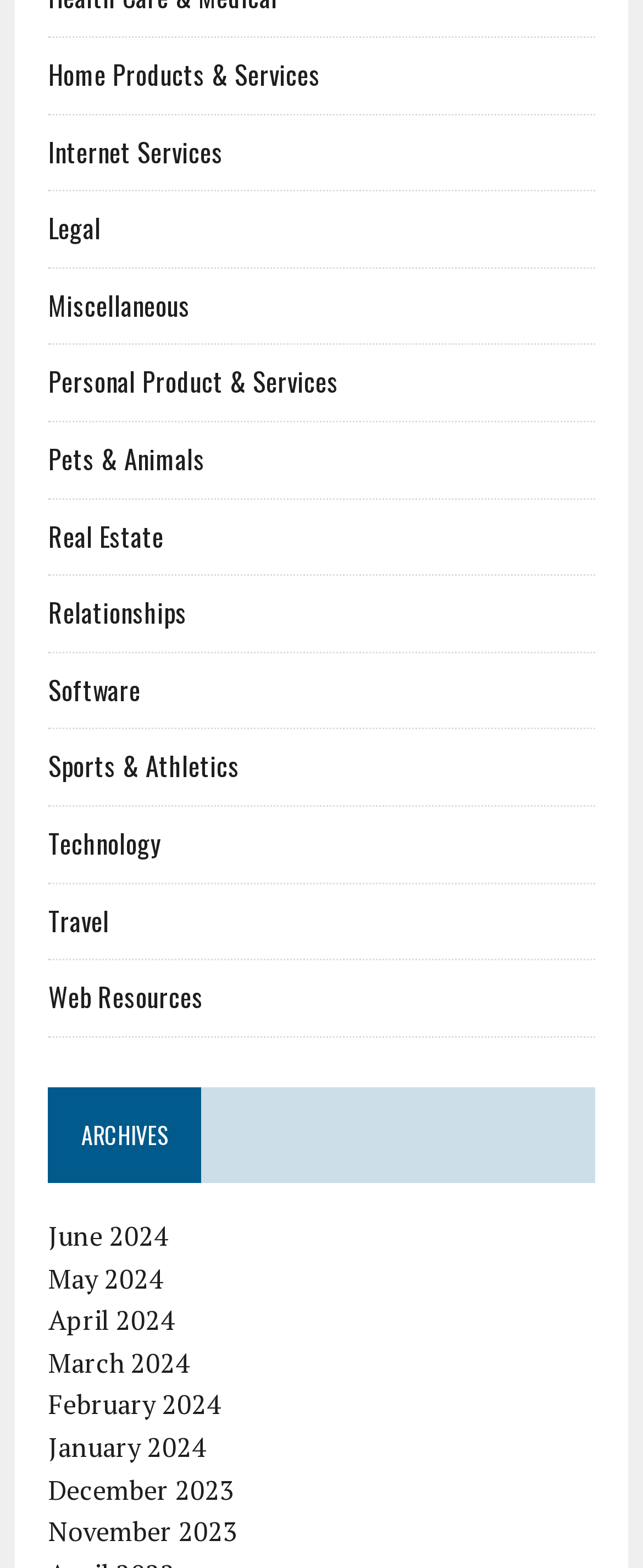Bounding box coordinates are specified in the format (top-left x, top-left y, bottom-right x, bottom-right y). All values are floating point numbers bounded between 0 and 1. Please provide the bounding box coordinate of the region this sentence describes: Personal Product & Services

[0.075, 0.231, 0.526, 0.256]